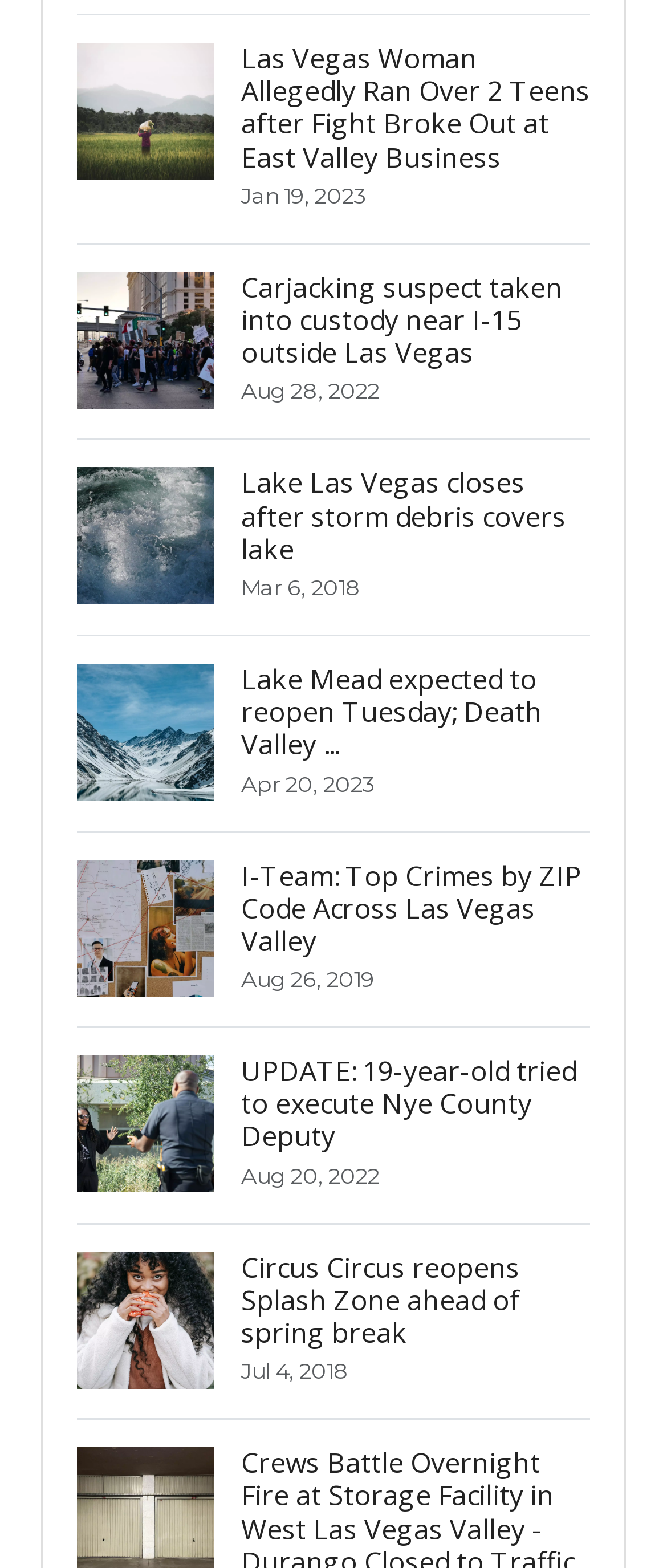Please respond to the question with a concise word or phrase:
What is the topic of the first article?

Las Vegas Woman